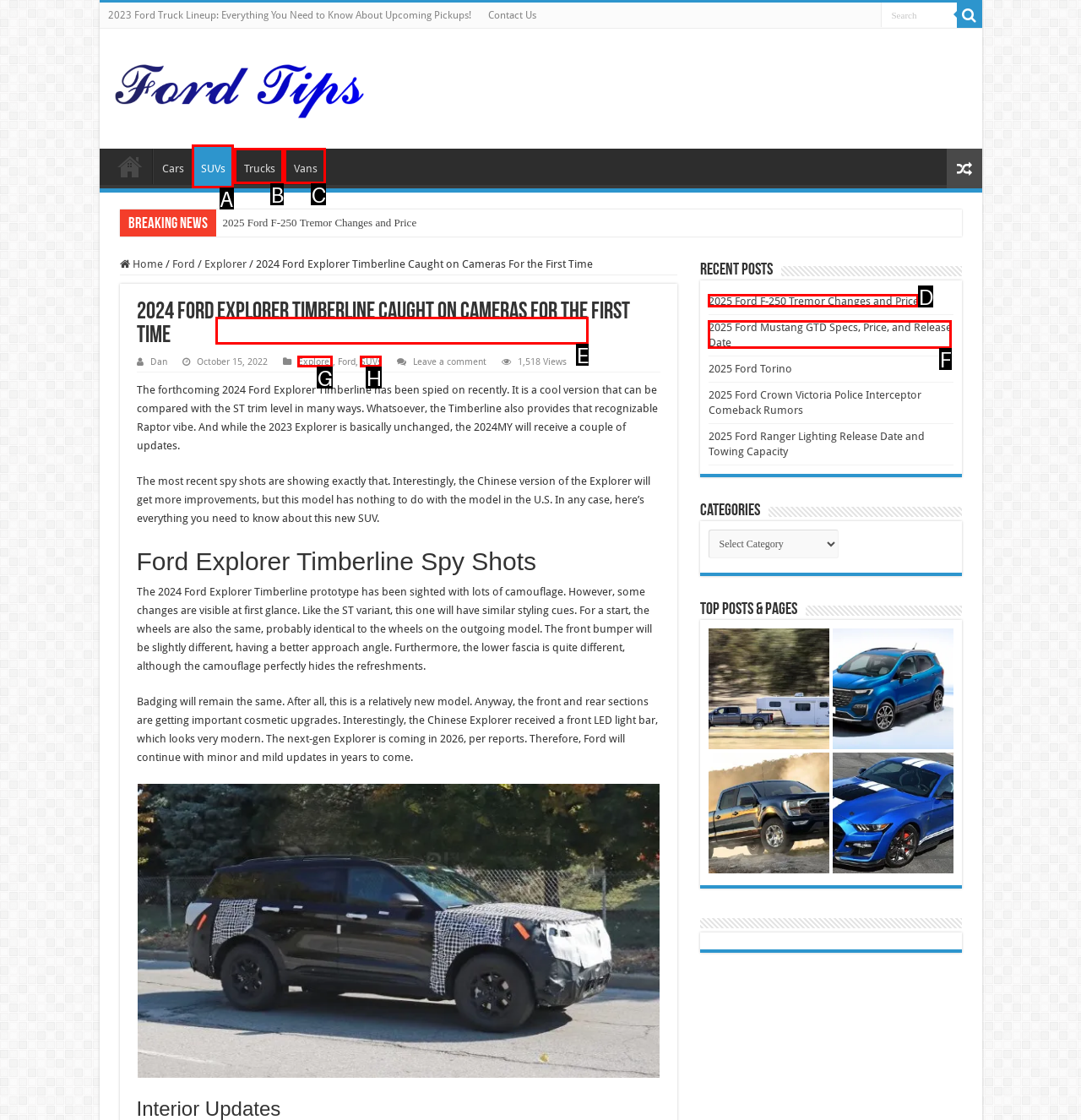Determine the letter of the UI element I should click on to complete the task: Explore Ford SUVs from the provided choices in the screenshot.

A